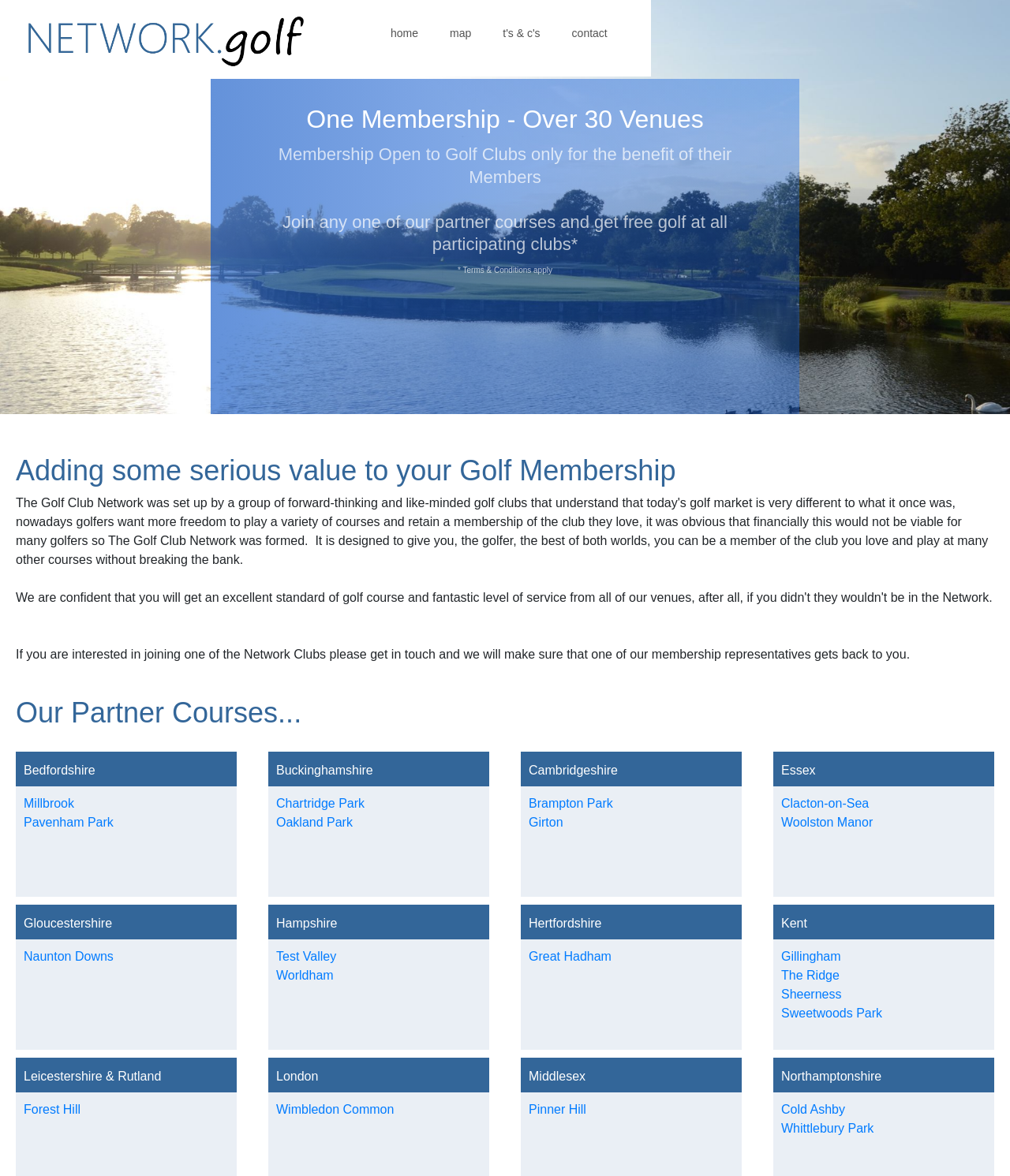What is the purpose of the membership representatives?
Can you give a detailed and elaborate answer to the question?

According to the webpage, 'If you are interested in joining one of the Network Clubs please get in touch and we will make sure that one of our membership representatives gets back to you.' This implies that the purpose of the membership representatives is to get in touch with individuals who are interested in joining one of the Network Clubs.